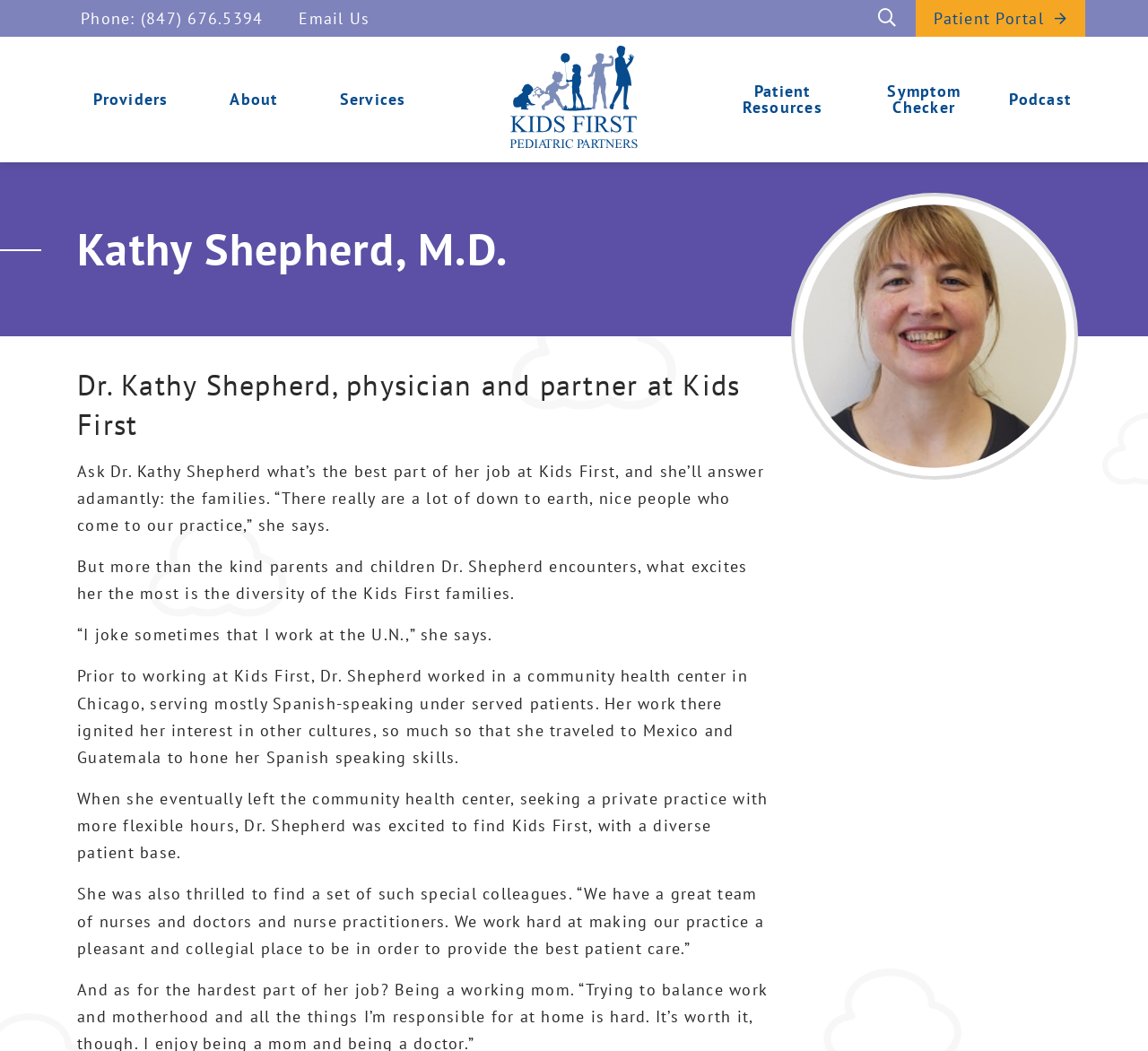Can you identify the bounding box coordinates of the clickable region needed to carry out this instruction: 'Visit the Patient Portal'? The coordinates should be four float numbers within the range of 0 to 1, stated as [left, top, right, bottom].

[0.798, 0.0, 0.945, 0.035]